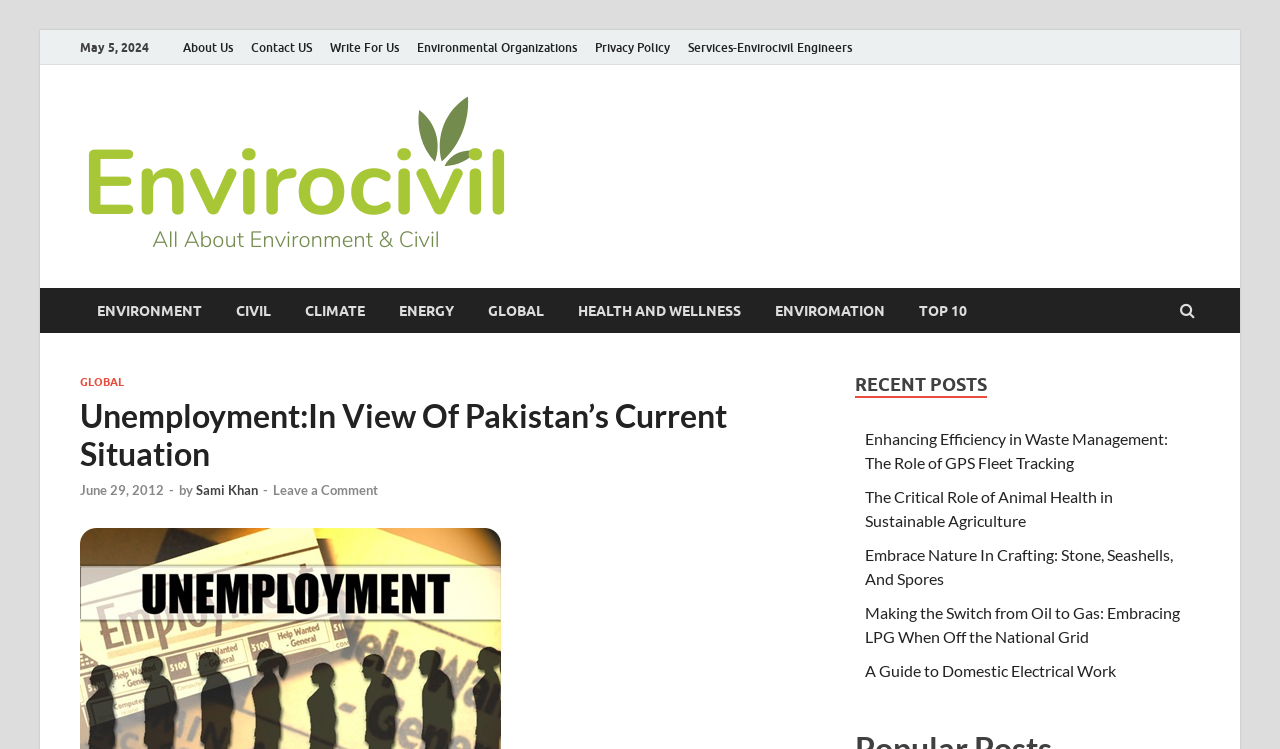Respond to the following query with just one word or a short phrase: 
What is the category of the link 'ENVIRONMENT'?

Environmental